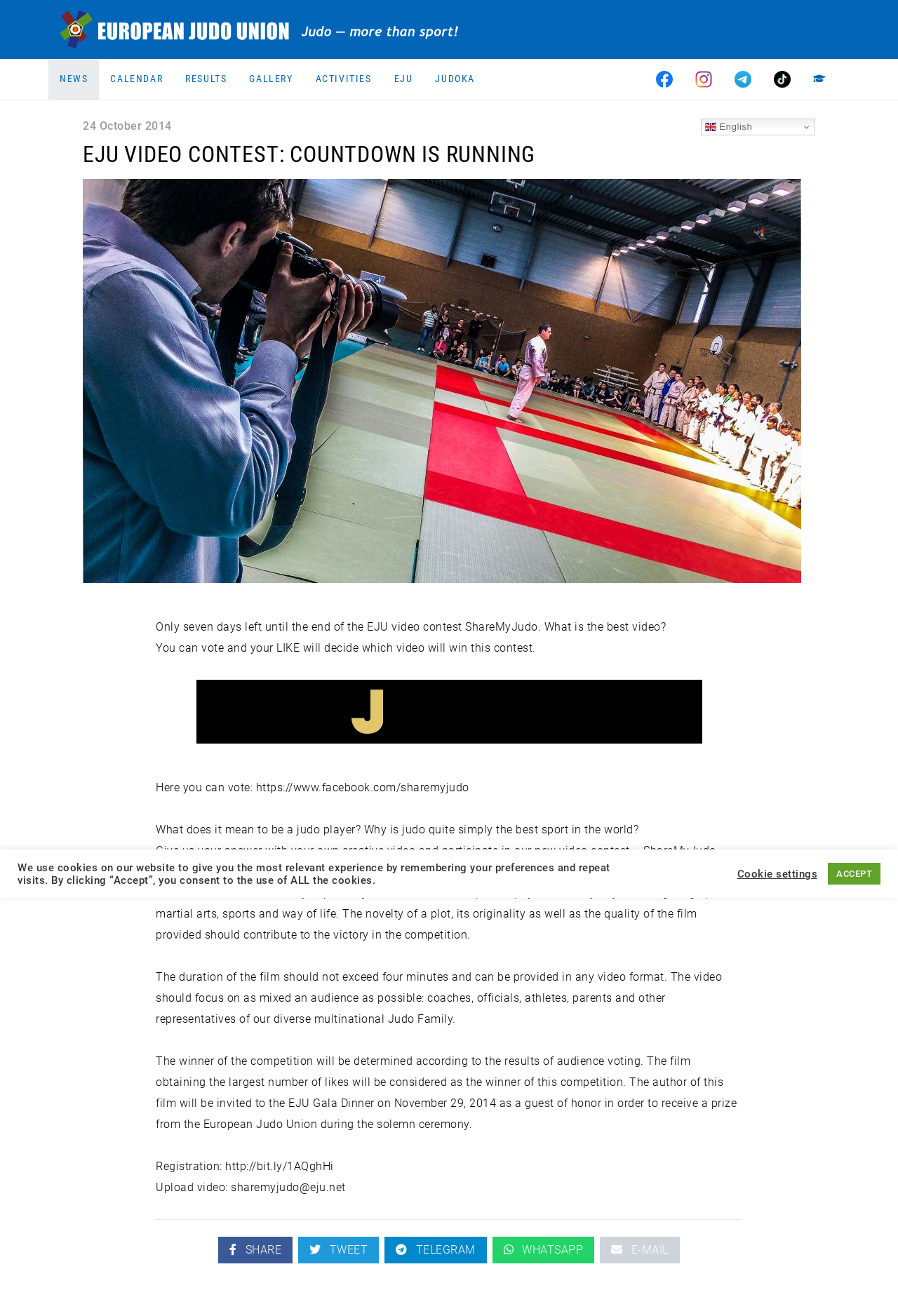Your task is to find and give the main heading text of the webpage.

EJU VIDEO CONTEST: COUNTDOWN IS RUNNING